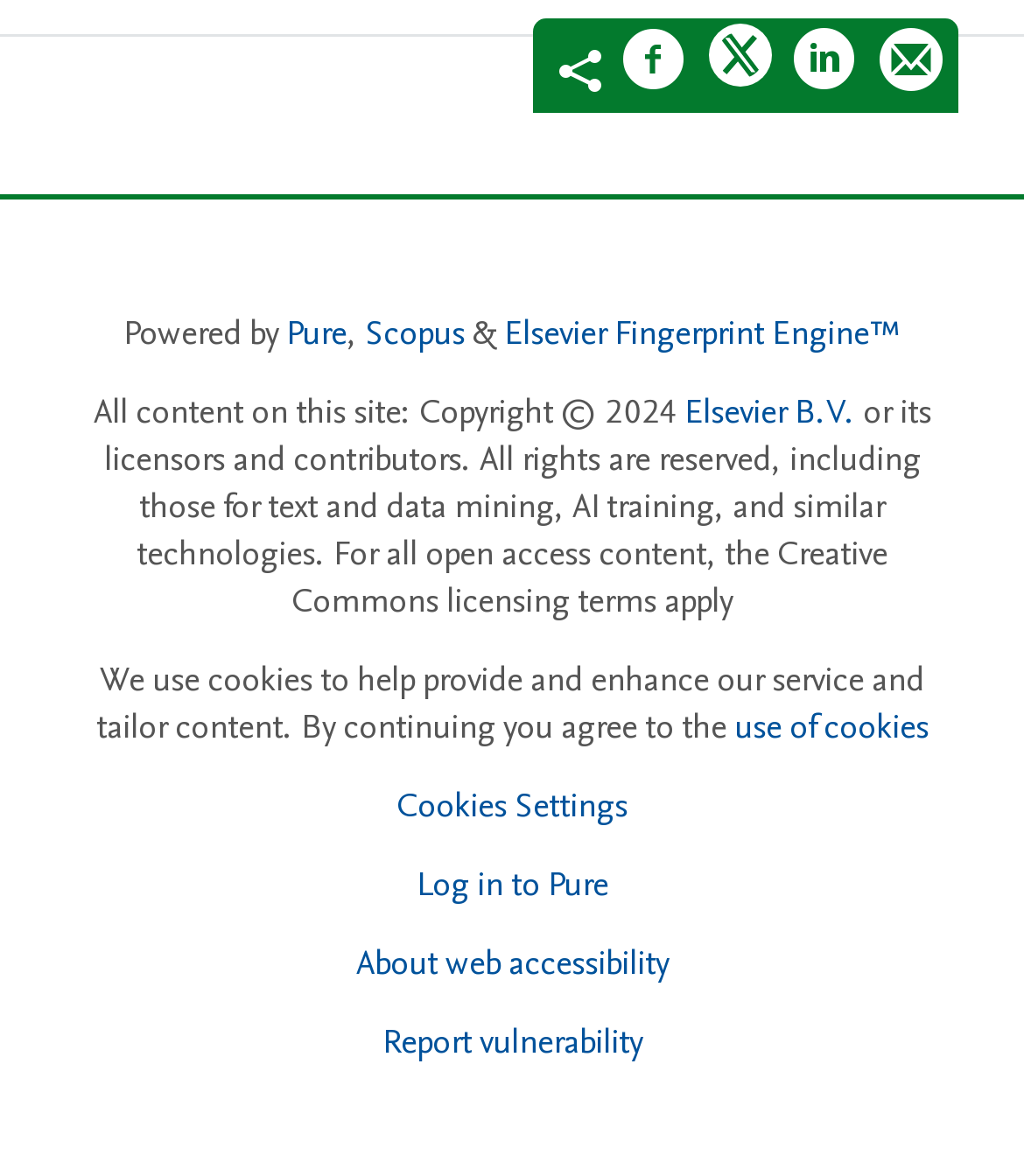Answer the question using only one word or a concise phrase: How many buttons are available on the webpage?

1